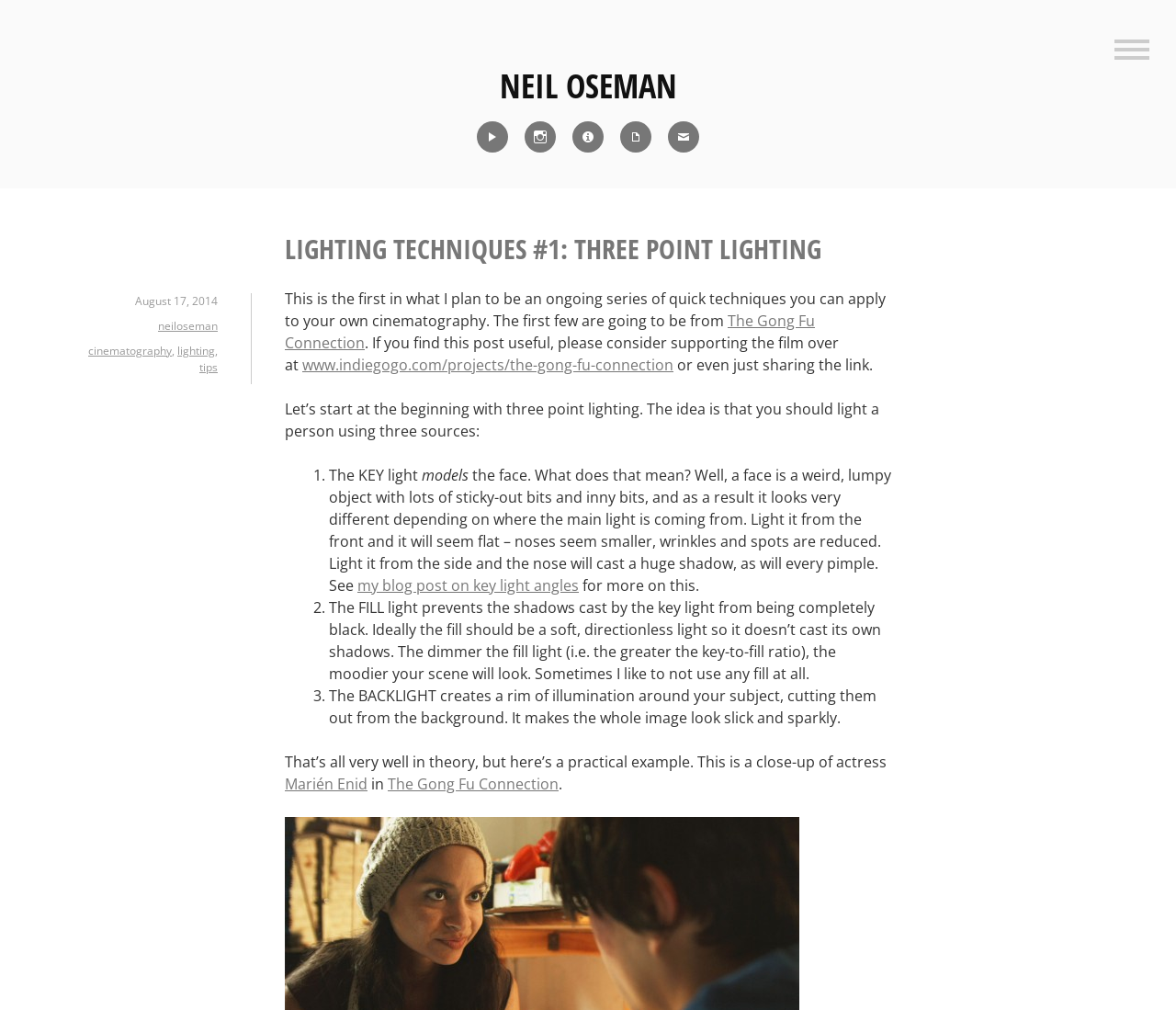Predict the bounding box for the UI component with the following description: "August 17, 2014March 25, 2017".

[0.115, 0.29, 0.185, 0.305]